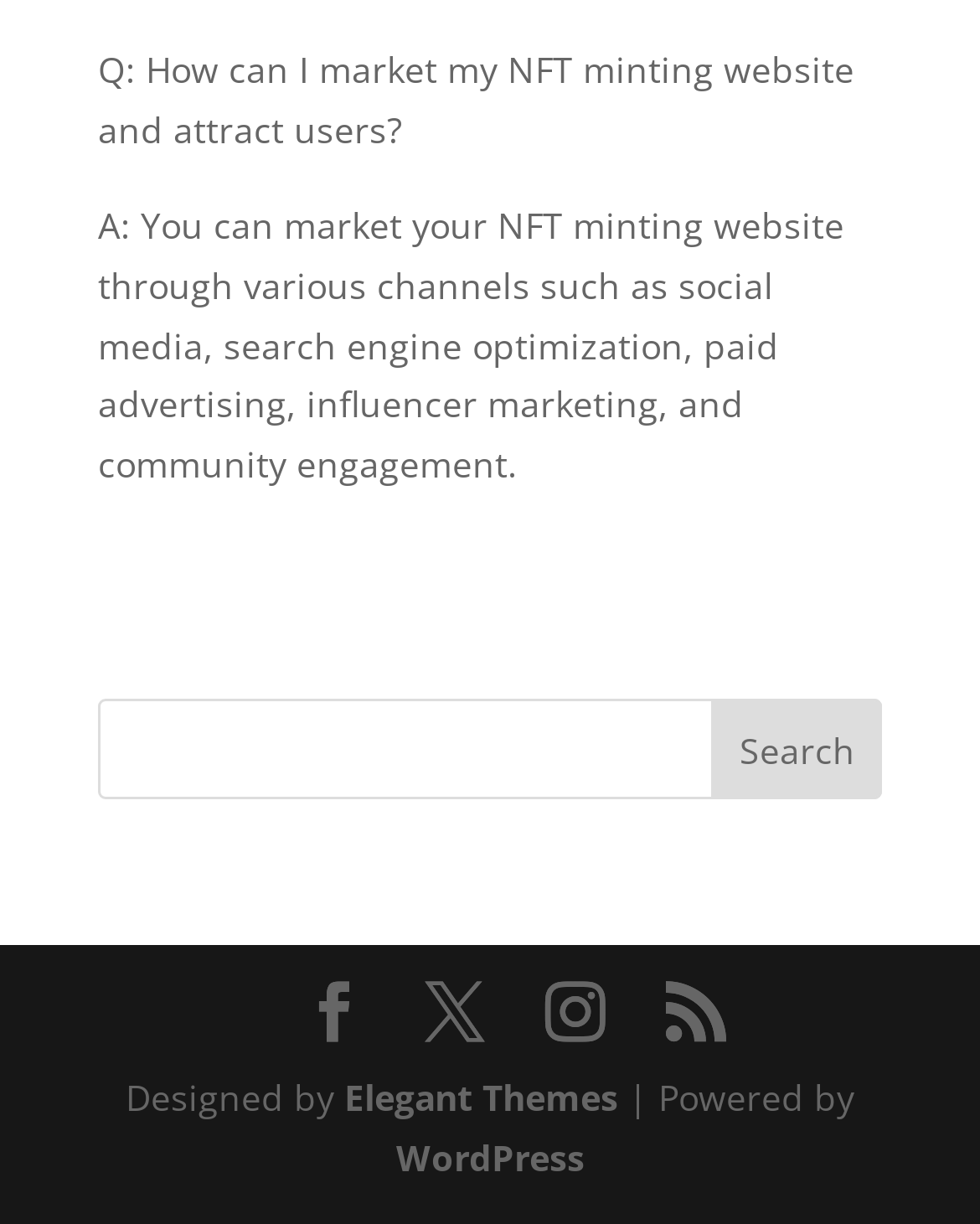Bounding box coordinates are specified in the format (top-left x, top-left y, bottom-right x, bottom-right y). All values are floating point numbers bounded between 0 and 1. Please provide the bounding box coordinate of the region this sentence describes: RSS

[0.679, 0.803, 0.741, 0.854]